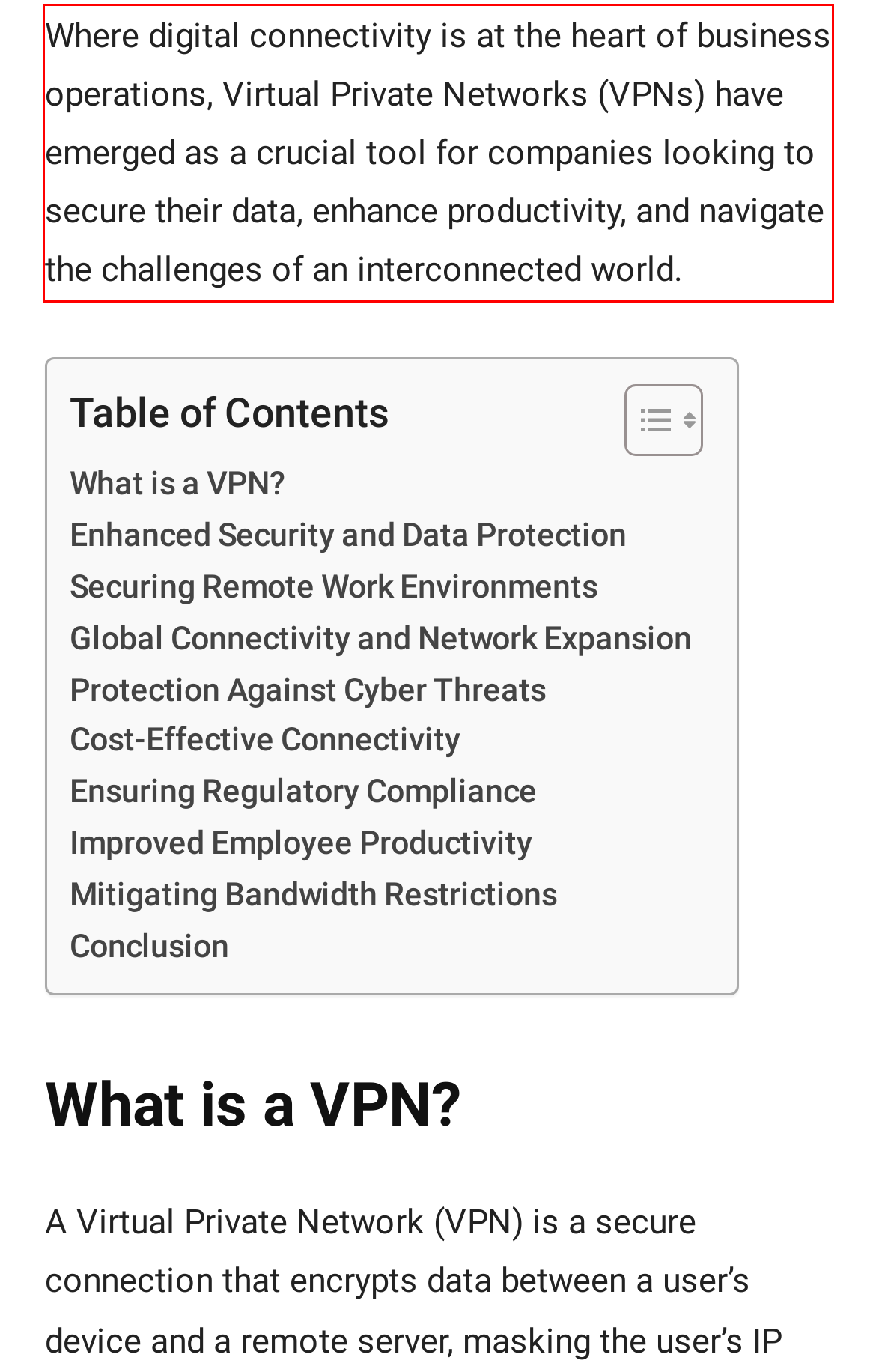Analyze the screenshot of a webpage where a red rectangle is bounding a UI element. Extract and generate the text content within this red bounding box.

Where digital connectivity is at the heart of business operations, Virtual Private Networks (VPNs) have emerged as a crucial tool for companies looking to secure their data, enhance productivity, and navigate the challenges of an interconnected world.